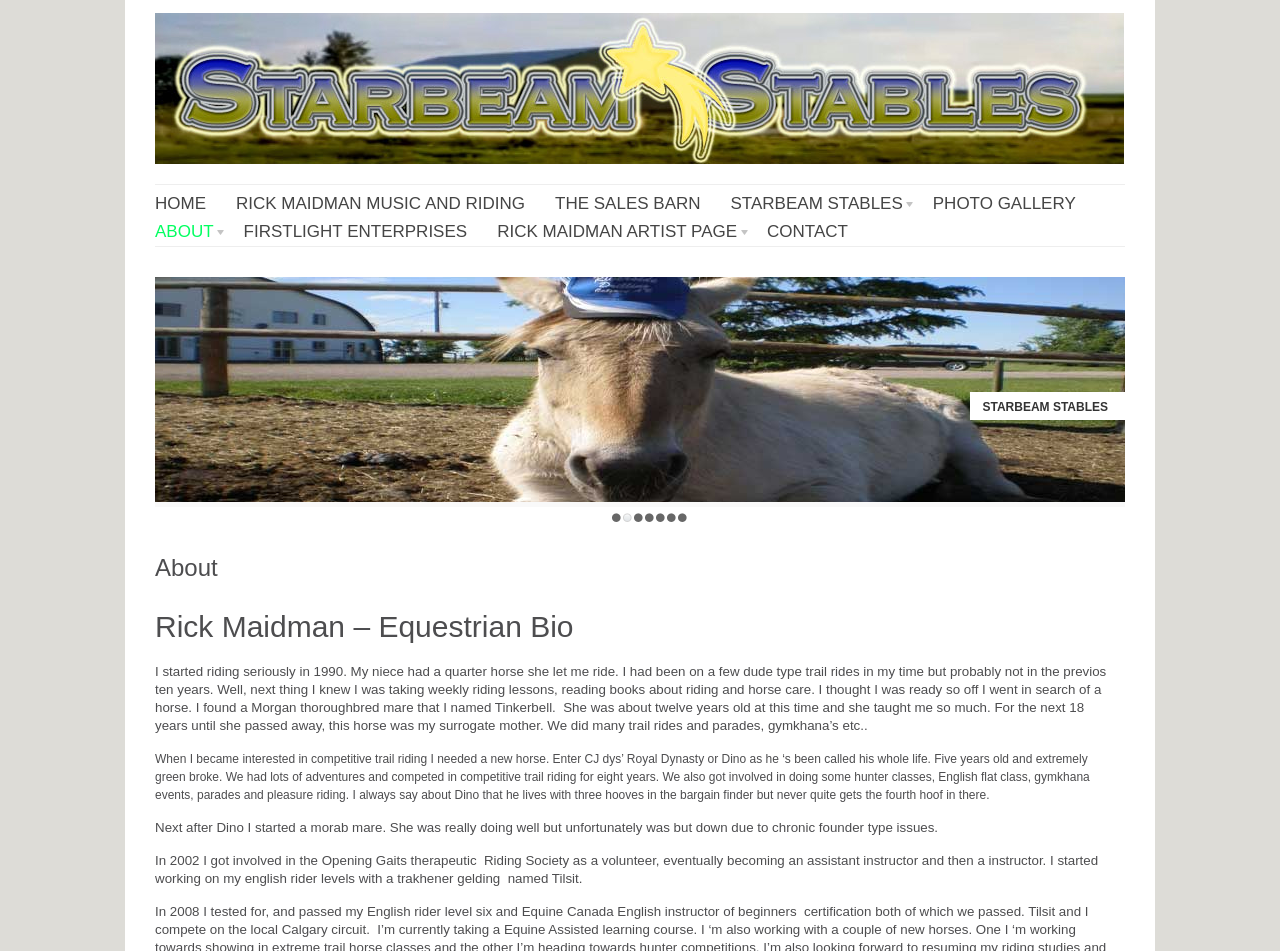Please identify the bounding box coordinates of the element's region that should be clicked to execute the following instruction: "Click the HOME link". The bounding box coordinates must be four float numbers between 0 and 1, i.e., [left, top, right, bottom].

[0.121, 0.2, 0.161, 0.229]